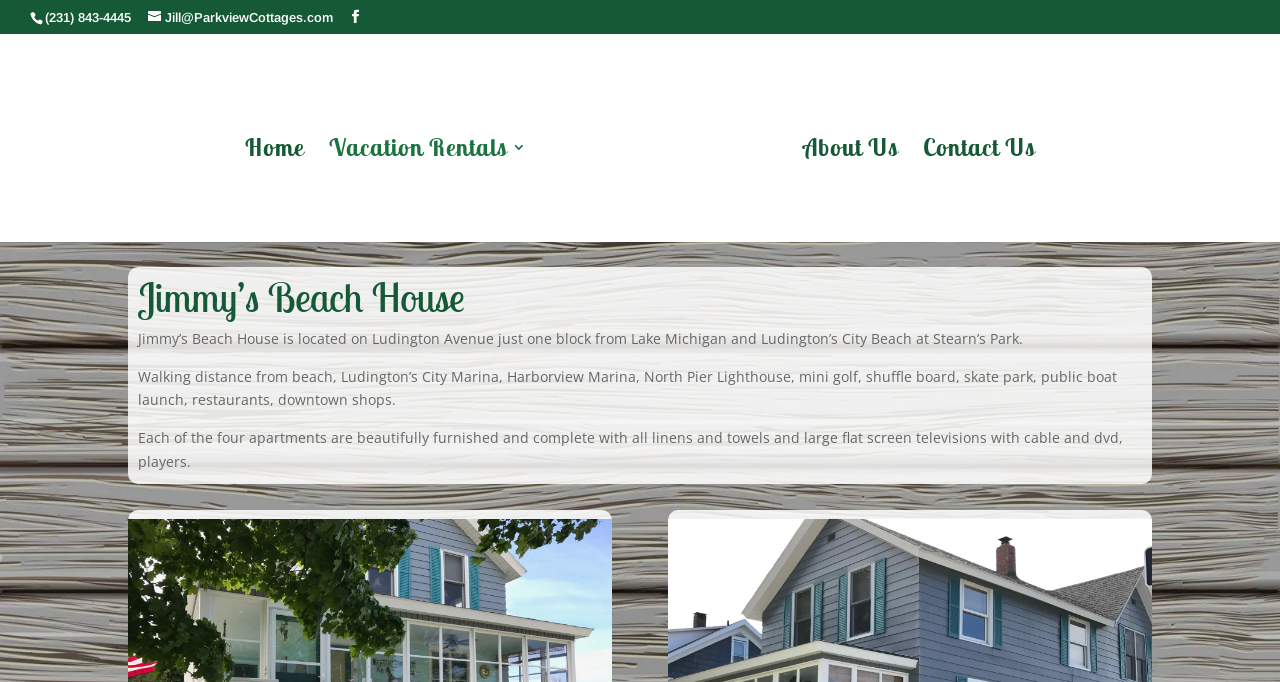From the webpage screenshot, predict the bounding box of the UI element that matches this description: "Jill@ParkviewCottages.com".

[0.116, 0.014, 0.26, 0.036]